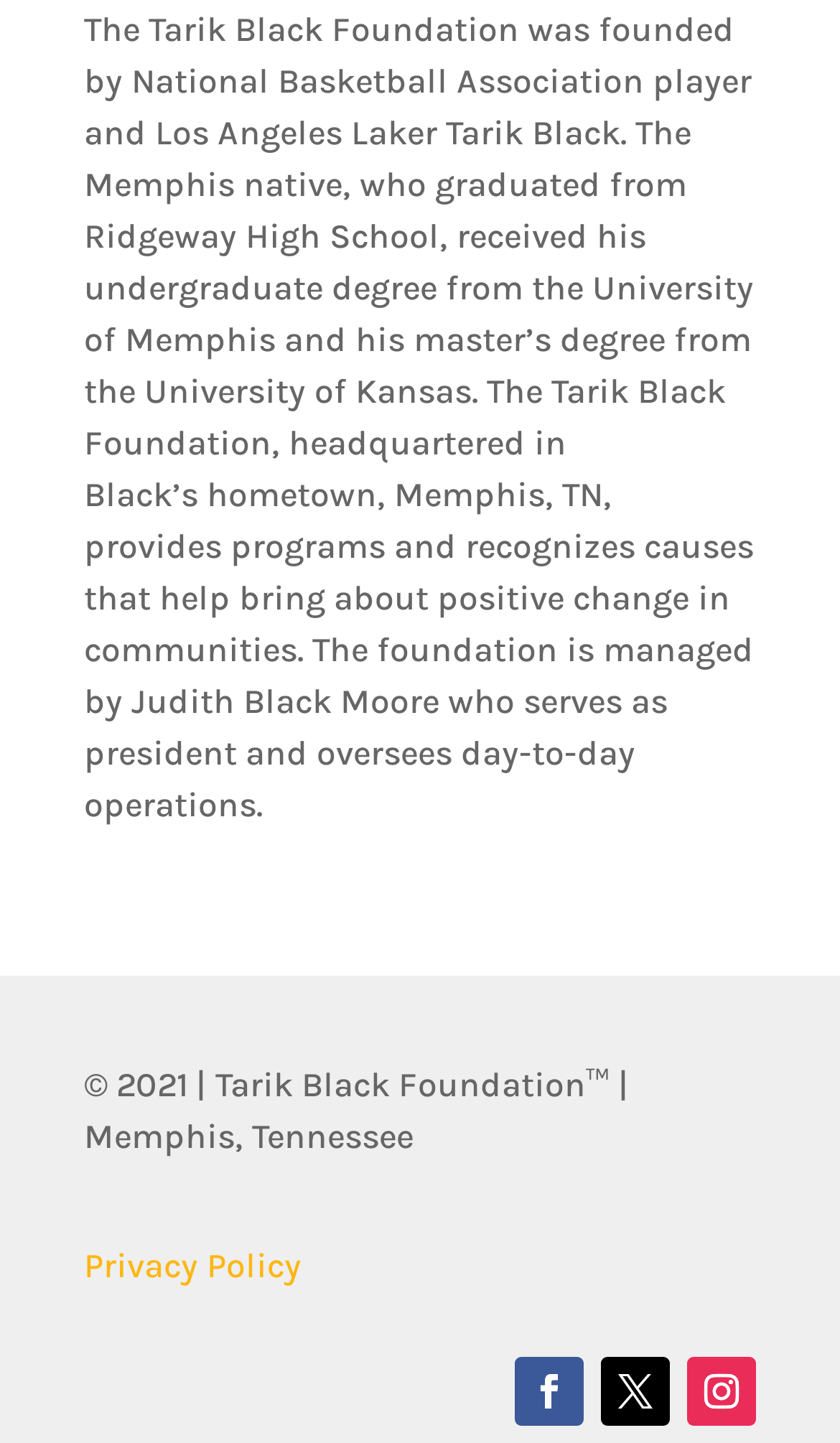Identify the bounding box of the UI element that matches this description: "Privacy Policy".

[0.1, 0.863, 0.359, 0.891]